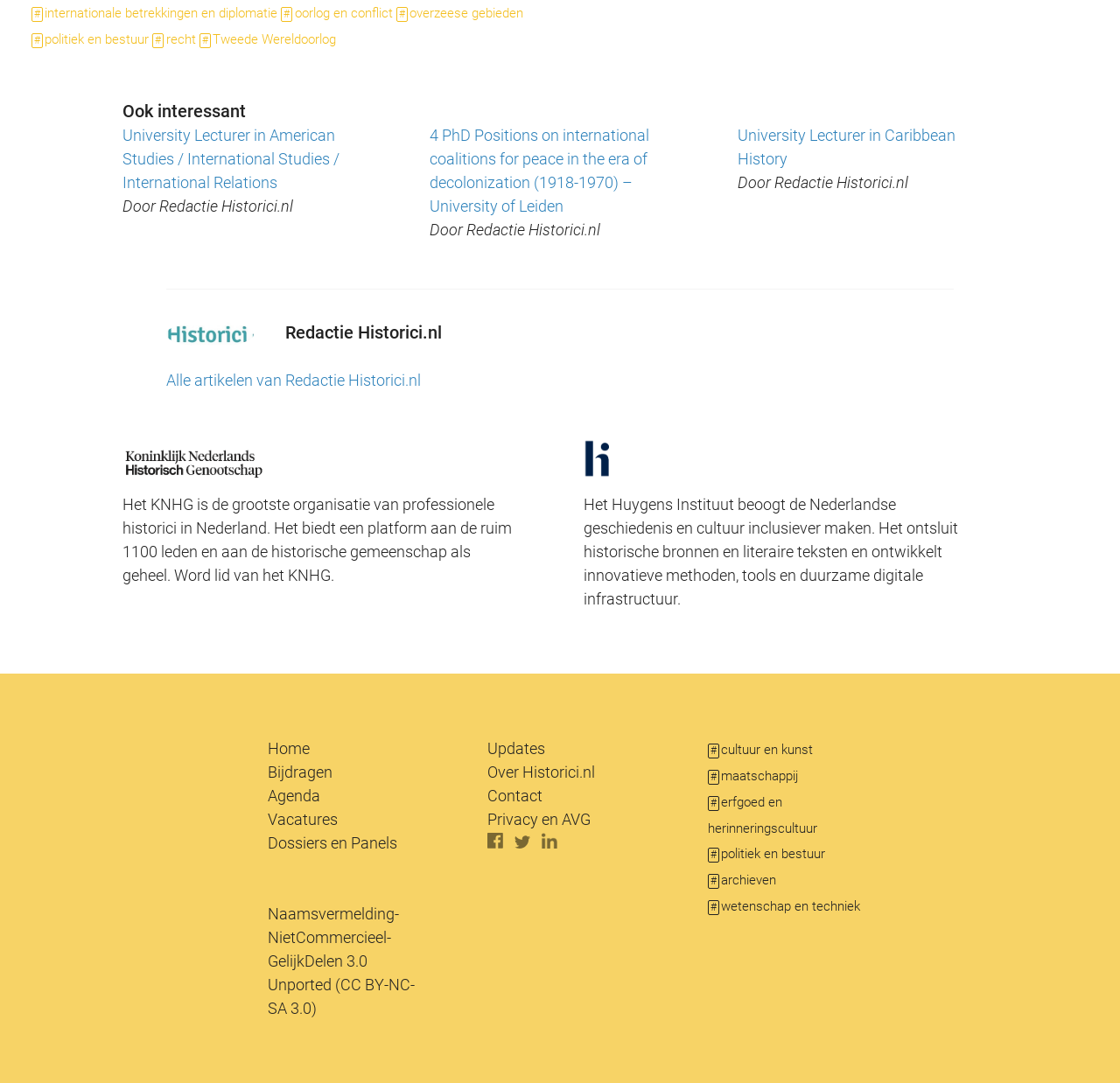Locate the bounding box coordinates of the element to click to perform the following action: 'Follow Historici.nl on Facebook'. The coordinates should be given as four float values between 0 and 1, in the form of [left, top, right, bottom].

[0.435, 0.77, 0.457, 0.787]